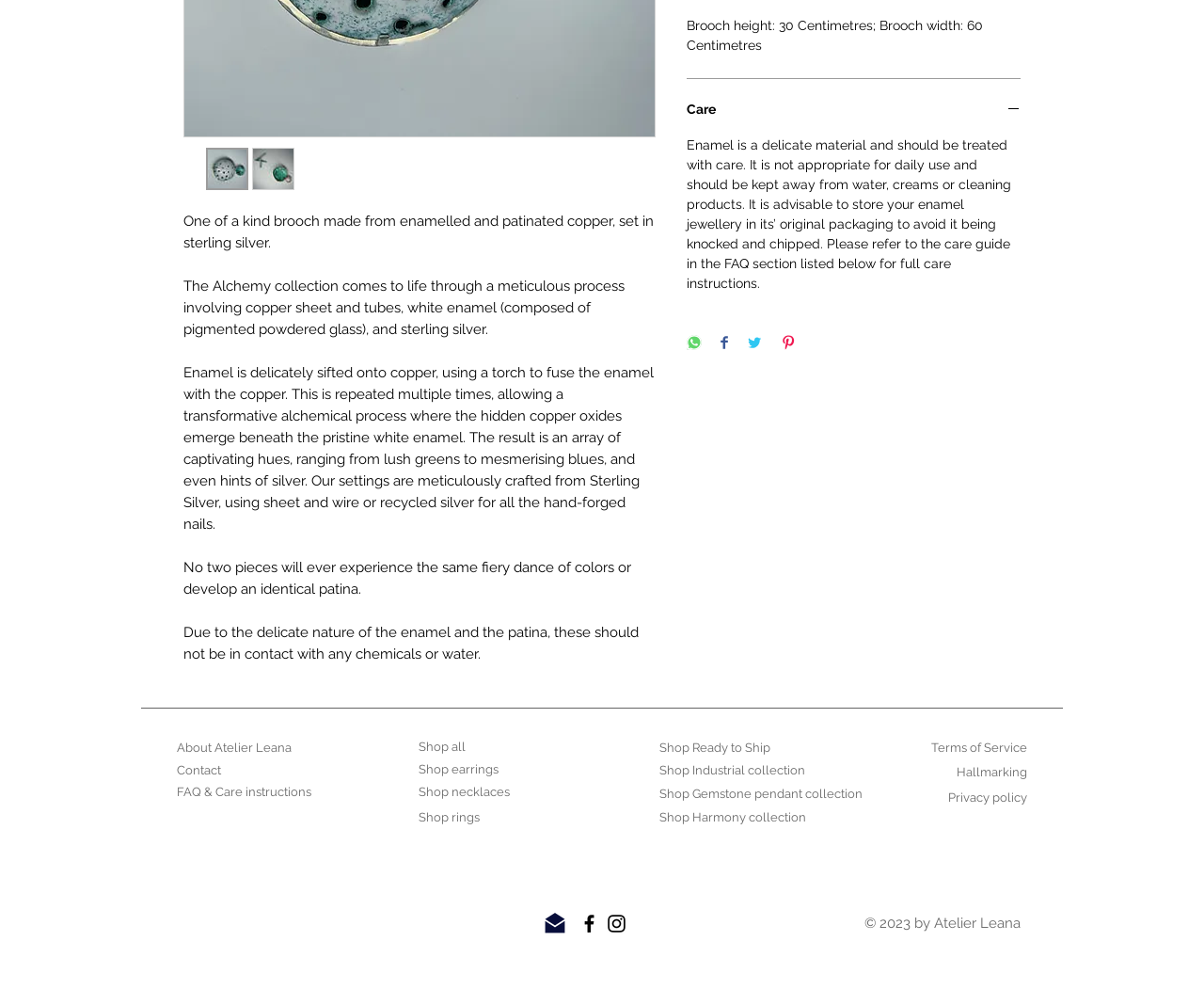Find and provide the bounding box coordinates for the UI element described with: "About Atelier Leana".

[0.147, 0.723, 0.227, 0.765]